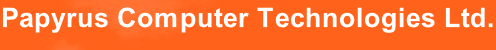What is the font style of the company name?
Give a one-word or short phrase answer based on the image.

Bold